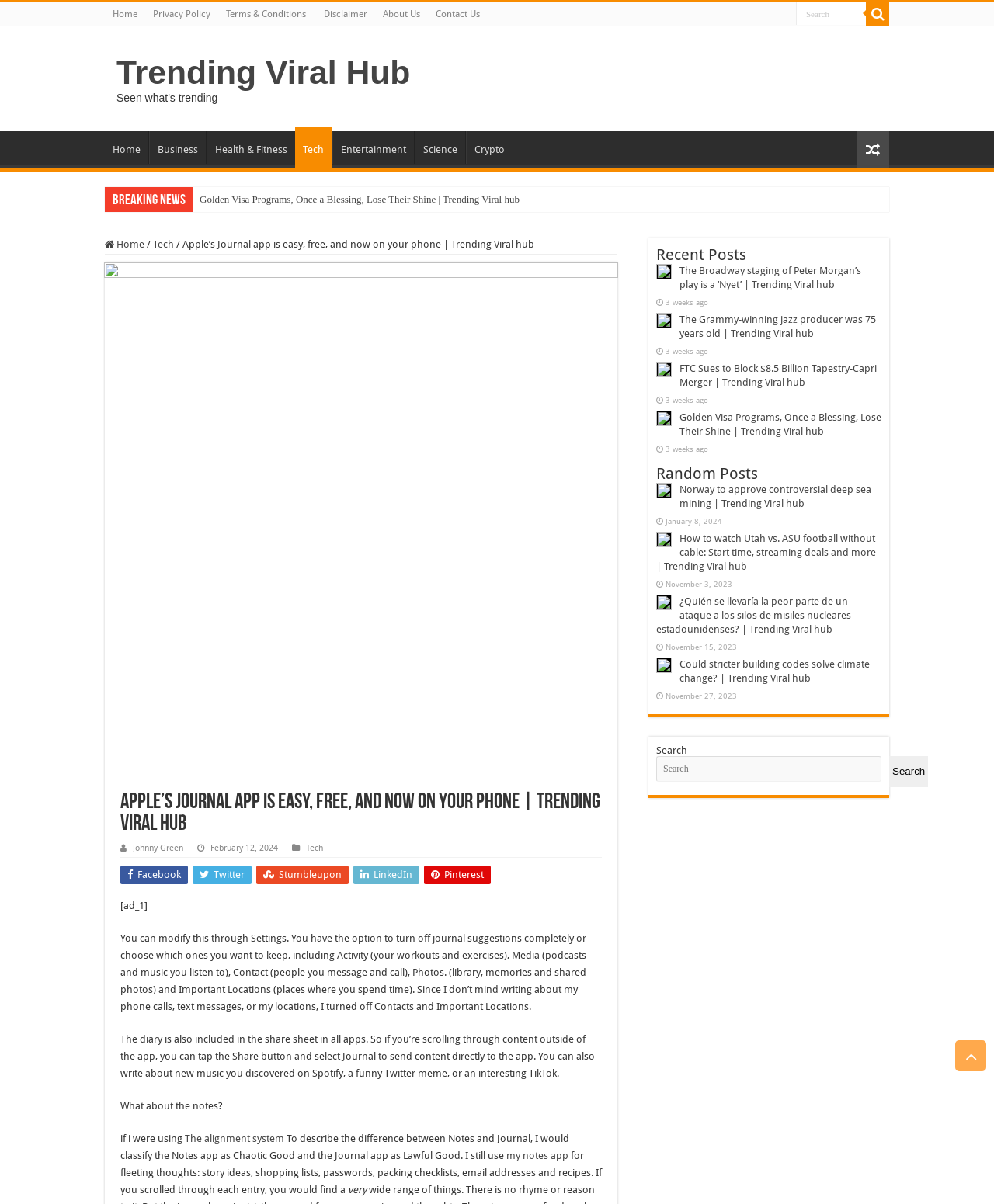Please find the bounding box coordinates of the element that you should click to achieve the following instruction: "View recent posts". The coordinates should be presented as four float numbers between 0 and 1: [left, top, right, bottom].

[0.66, 0.204, 0.887, 0.219]